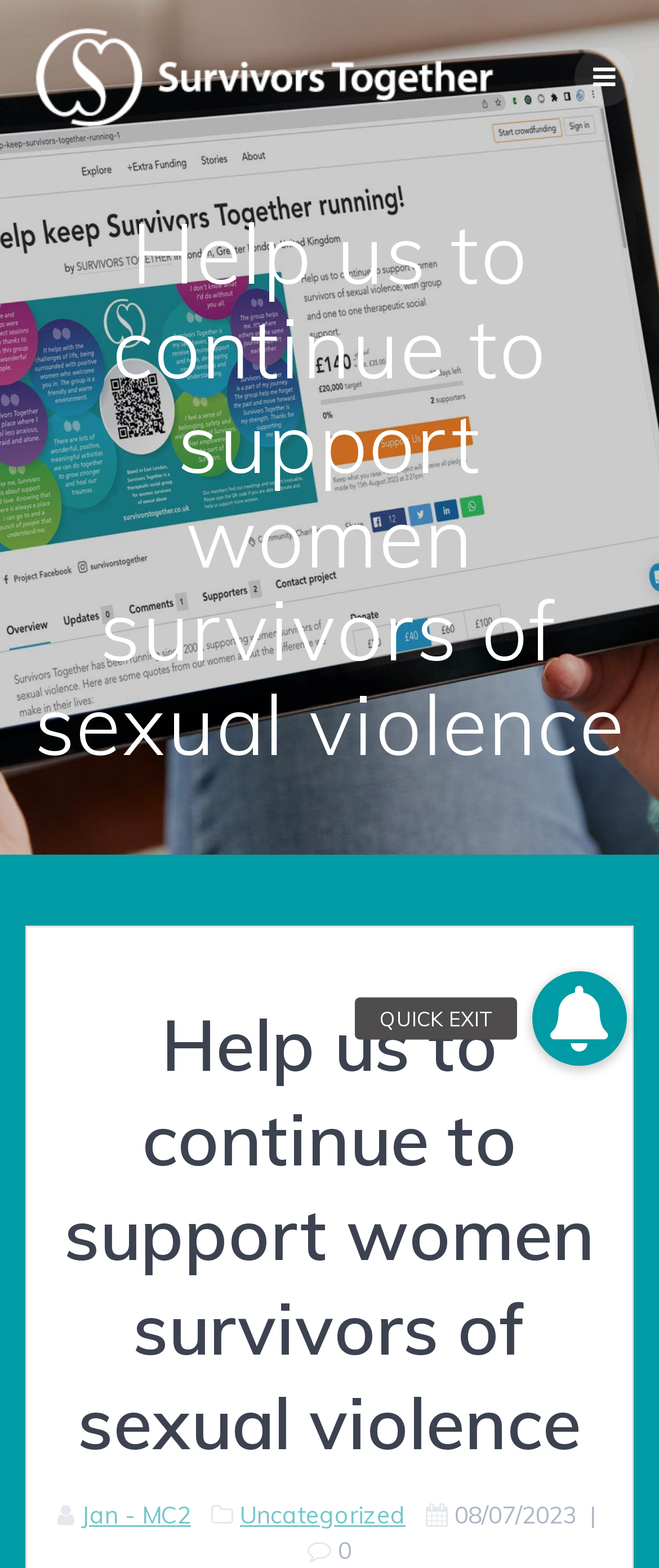Respond with a single word or phrase to the following question: What is the symbol on the top-right corner of the webpage?

A lock icon